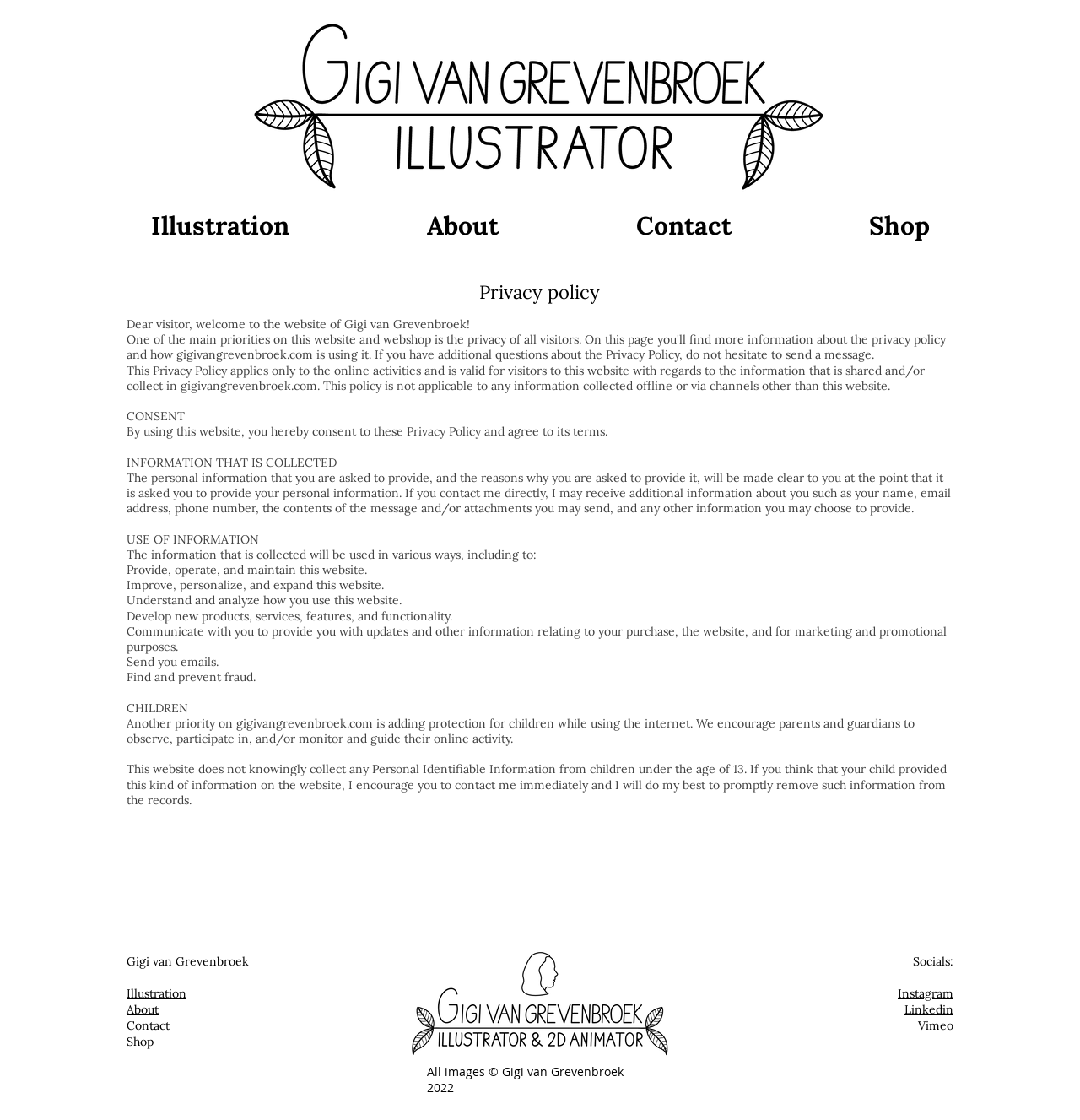Answer the question in one word or a short phrase:
What is the copyright information for the images on this website?

All images © Gigi van Grevenbroek 2022